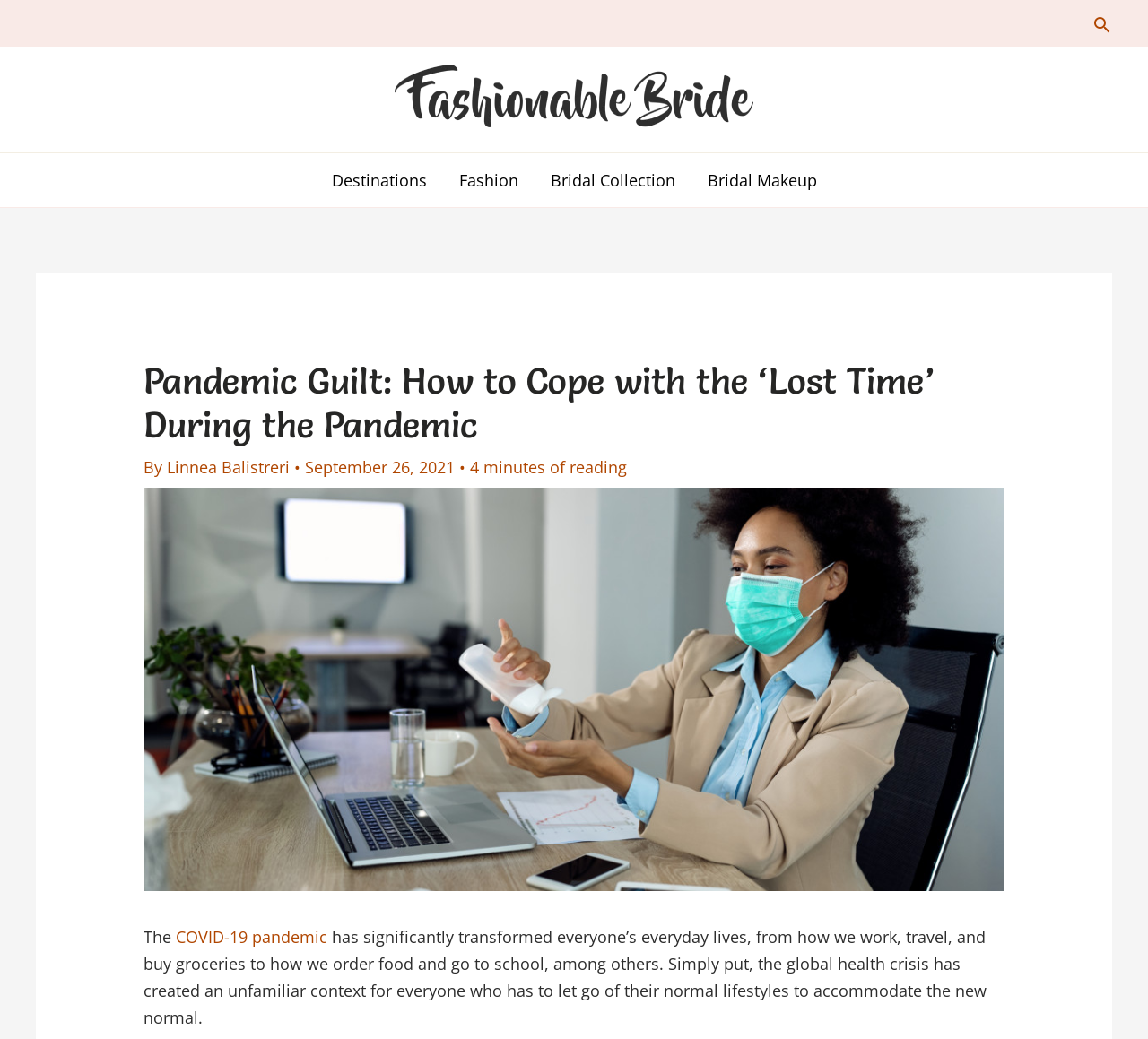Who is the author of the article?
Based on the image, answer the question in a detailed manner.

The author's name is mentioned in the article as 'Linnea Balistreri', which is a link element with the text 'Linnea Balistreri'.